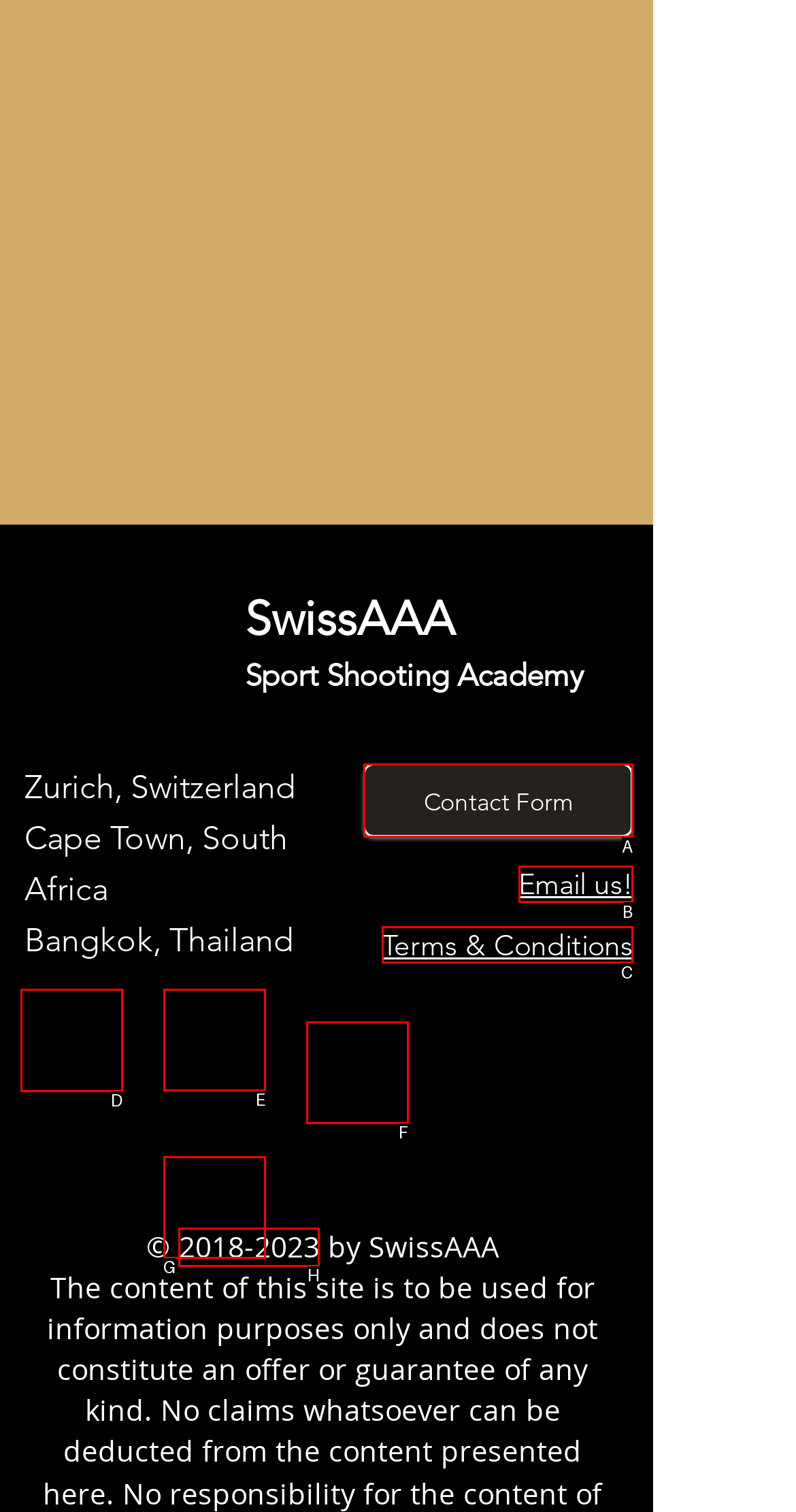Tell me which one HTML element I should click to complete the following task: Go to Facebook Answer with the option's letter from the given choices directly.

D